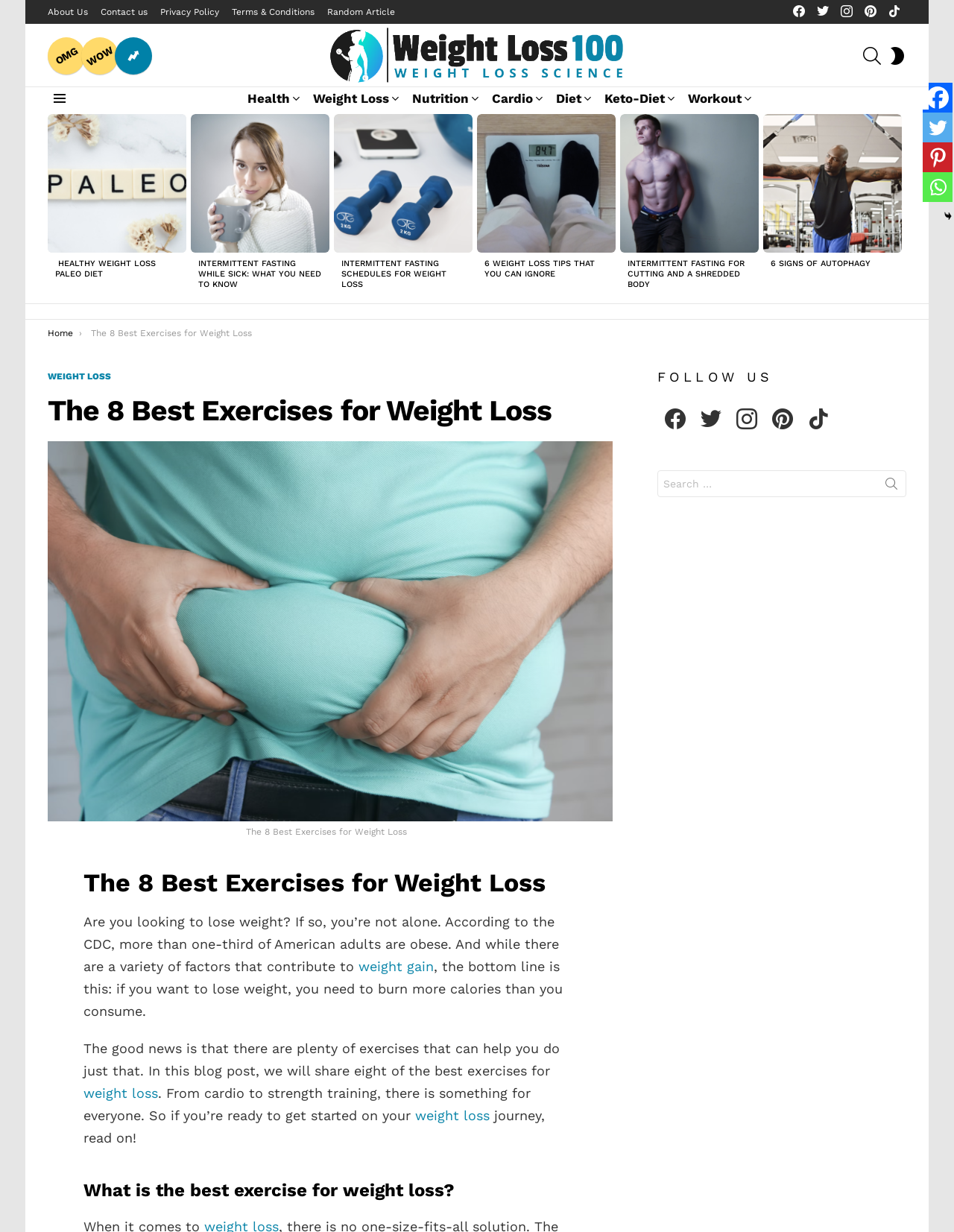Determine the bounding box coordinates for the area that should be clicked to carry out the following instruction: "read the latest story about Healthy Weight Loss Paleo Diet".

[0.05, 0.093, 0.195, 0.205]